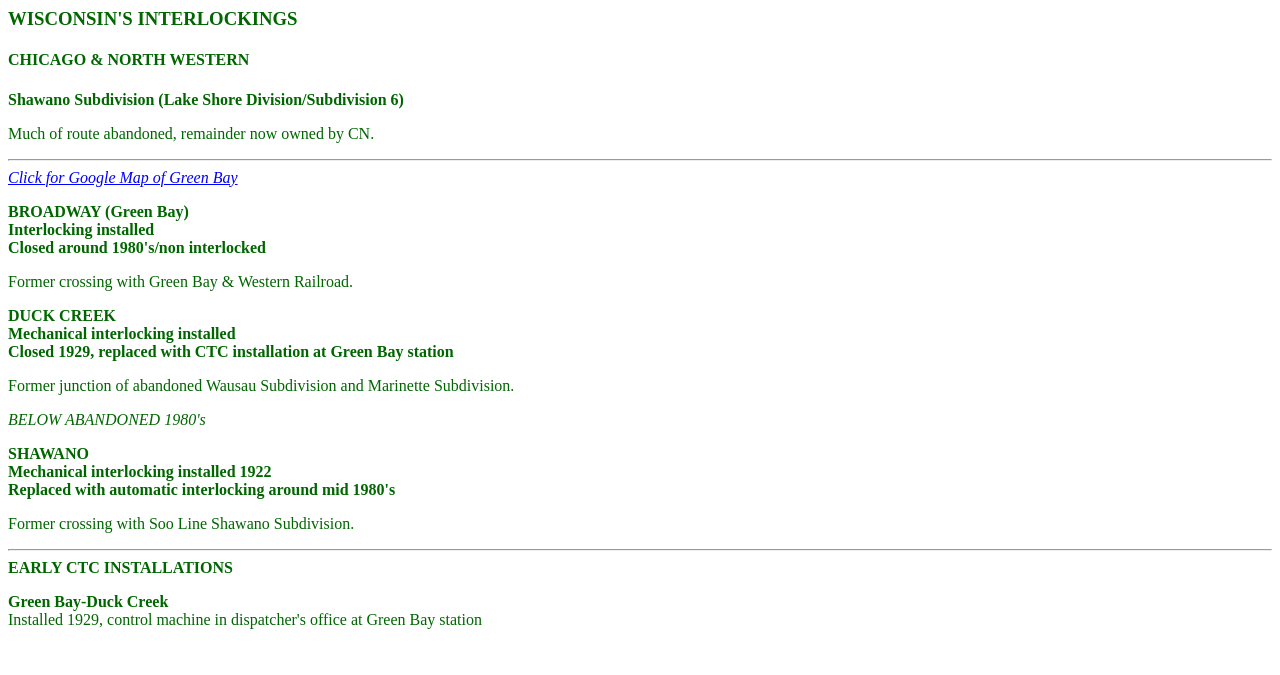Give a short answer to this question using one word or a phrase:
What is the orientation of the separator element at [0.006, 0.235, 0.994, 0.238]?

horizontal